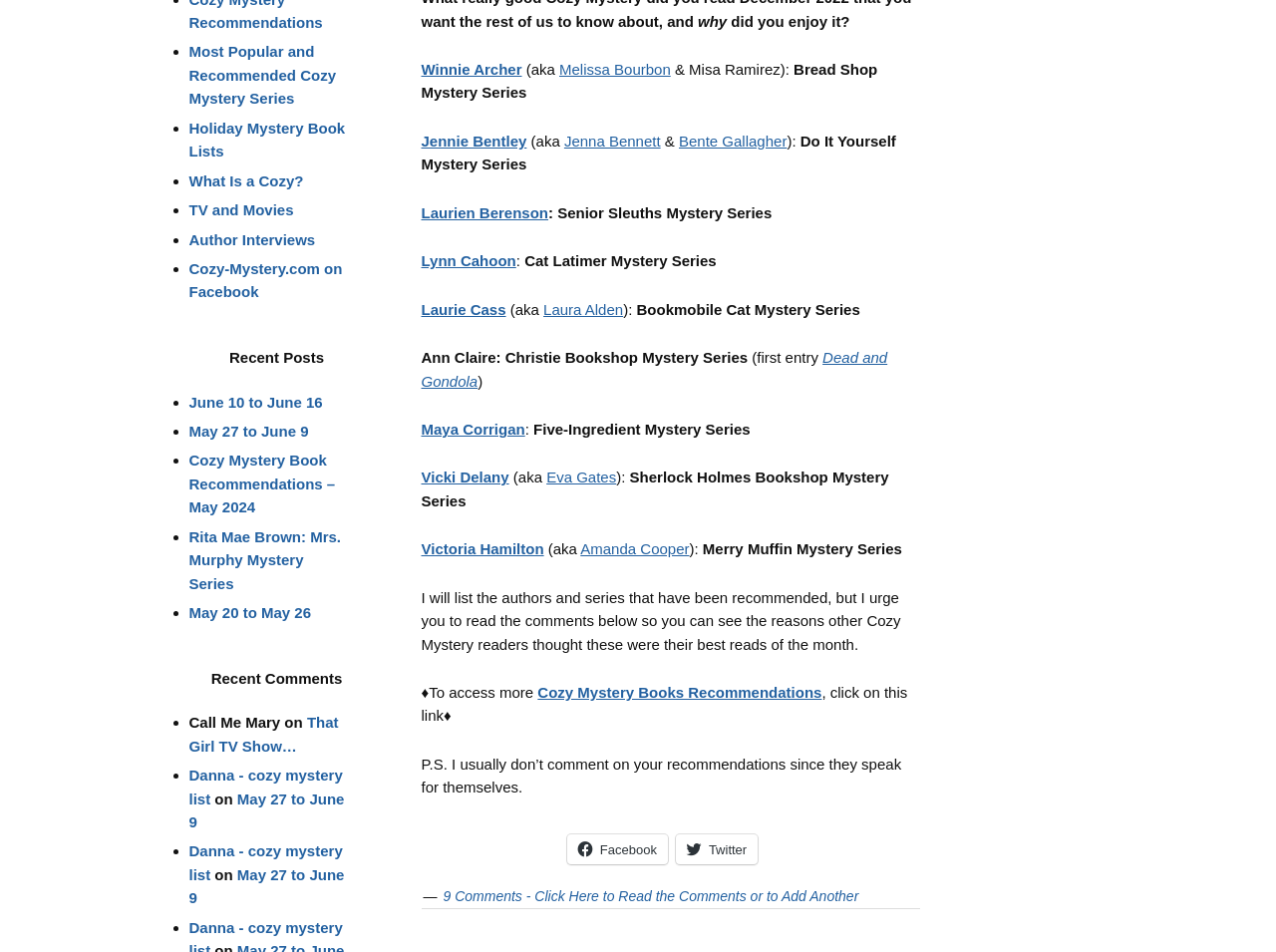Show the bounding box coordinates for the HTML element described as: "Jennie Bentley".

[0.33, 0.139, 0.413, 0.157]